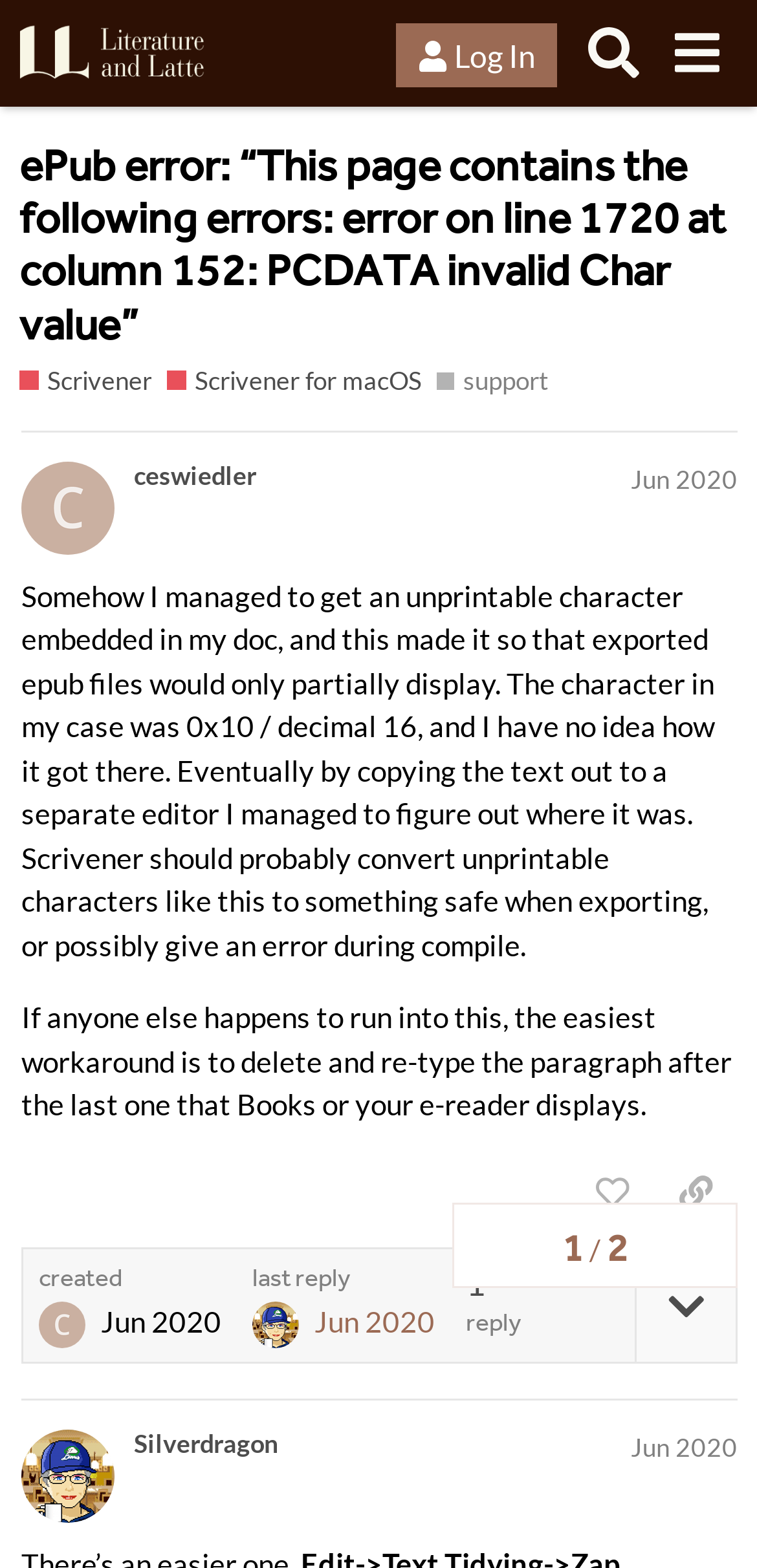Respond to the question below with a single word or phrase:
What is the name of the forum?

Literature & Latte Forums